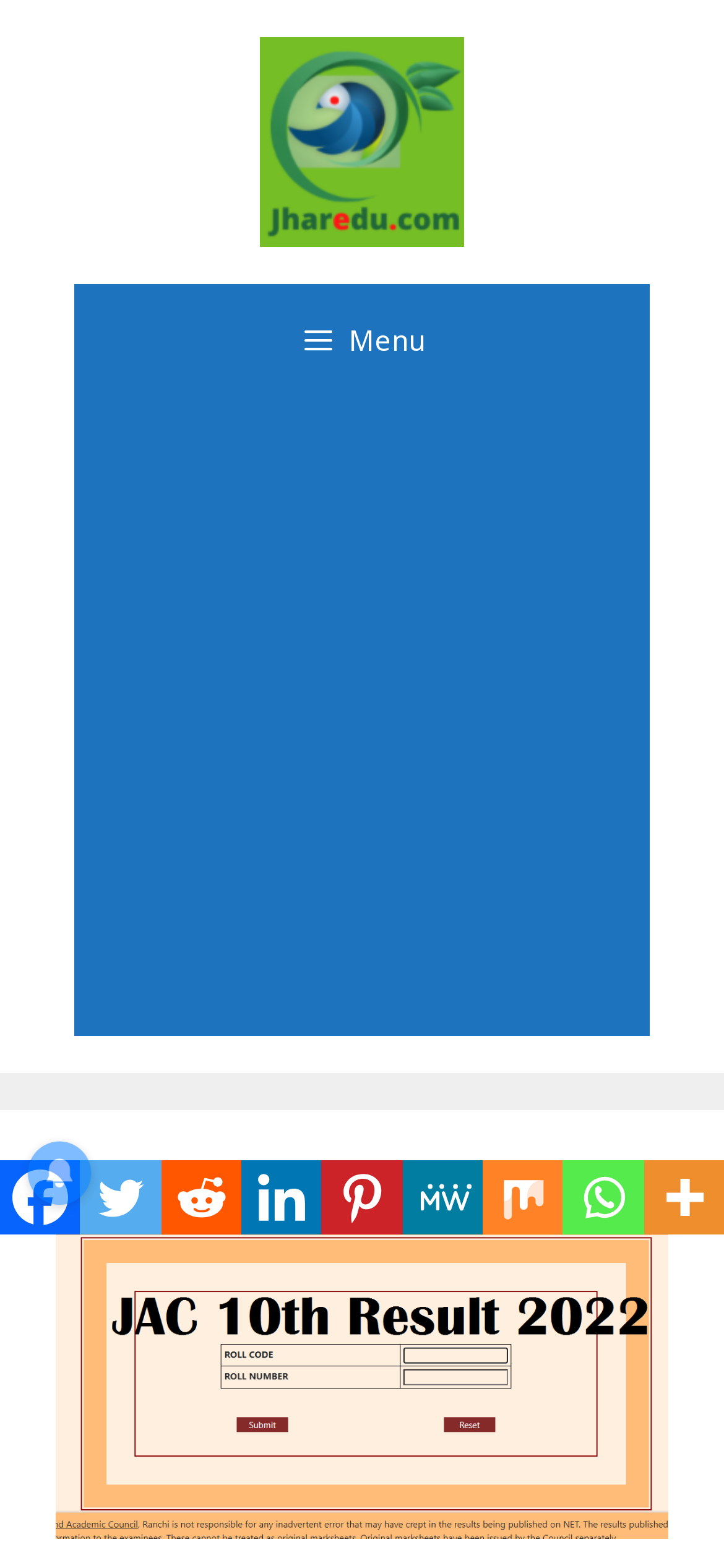Identify the bounding box coordinates of the clickable region necessary to fulfill the following instruction: "Open More social media options". The bounding box coordinates should be four float numbers between 0 and 1, i.e., [left, top, right, bottom].

[0.889, 0.74, 1.0, 0.787]